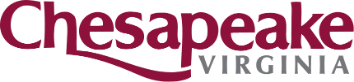Offer an in-depth caption for the image presented.

The image features the official logo of Chesapeake, Virginia. The design incorporates a prominent stylized wave that represents the natural waterways of the region, flowing underneath the name "Chesapeake," which is depicted in a bold maroon font. Below this, the word "VIRGINIA" is presented in a more understated gray typeface, indicating the state's affiliation. This logo captures the essence of the city, reflecting its identity within the broader Virginia community while emphasizing its connection to the water.